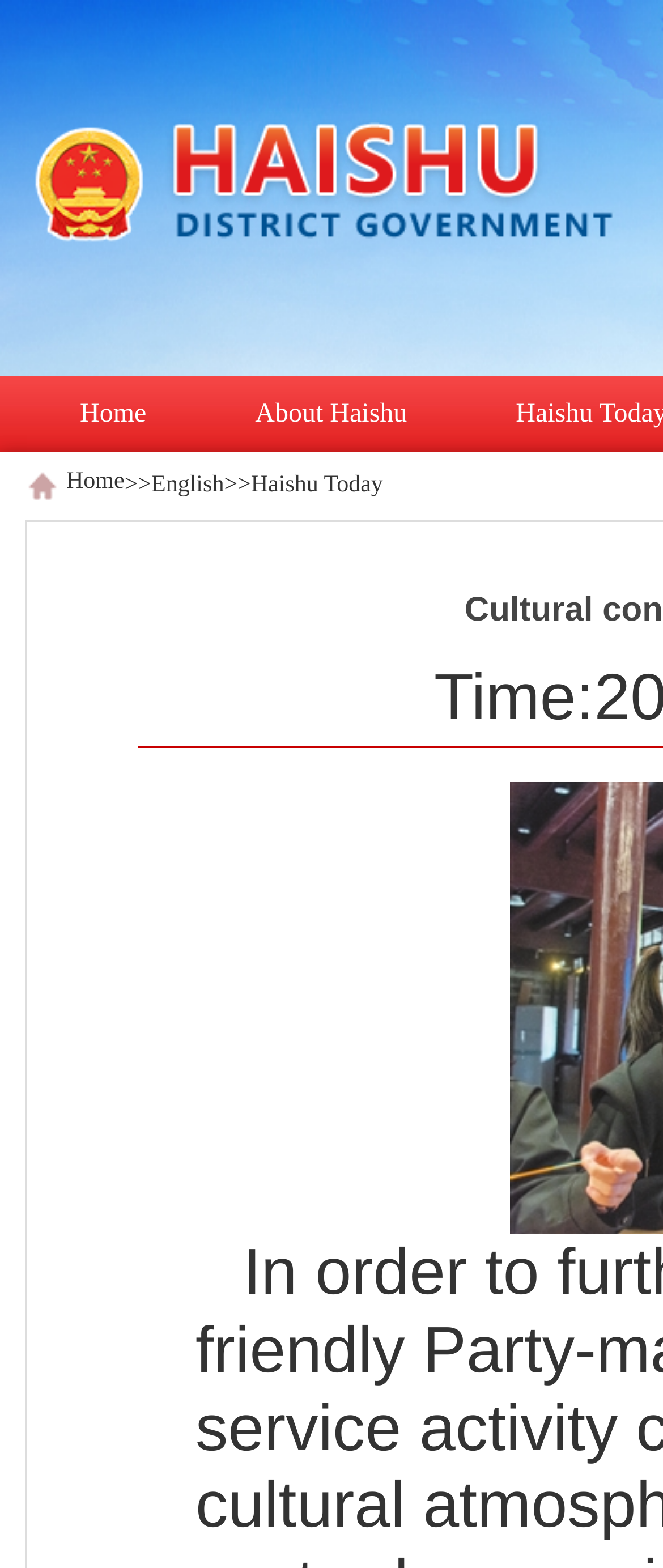Use a single word or phrase to respond to the question:
How many images are on the page?

2